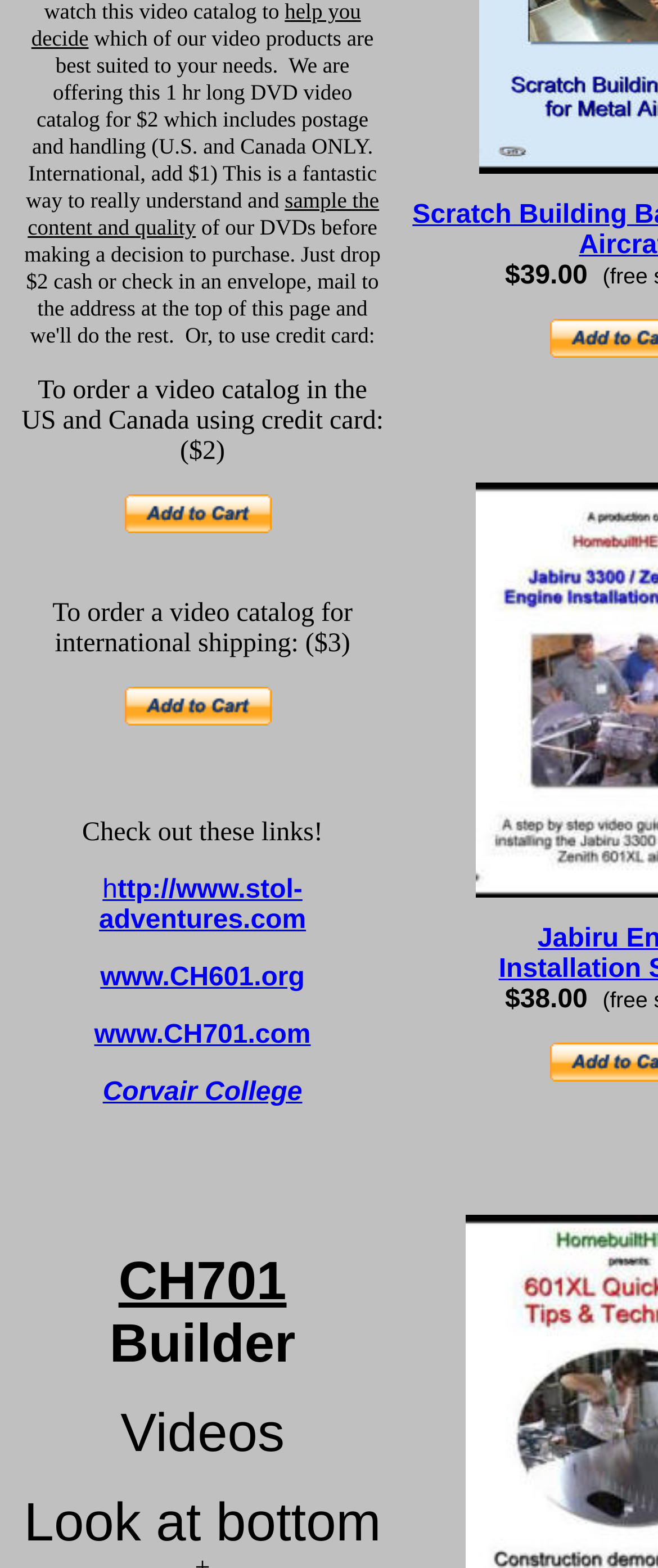What is the price of the product mentioned at the bottom of the webpage?
Deliver a detailed and extensive answer to the question.

The price of the product mentioned at the bottom of the webpage is $39.00. This is indicated by the text '$39.00' located at the bottom of the webpage, which is likely a call to action to purchase the product.